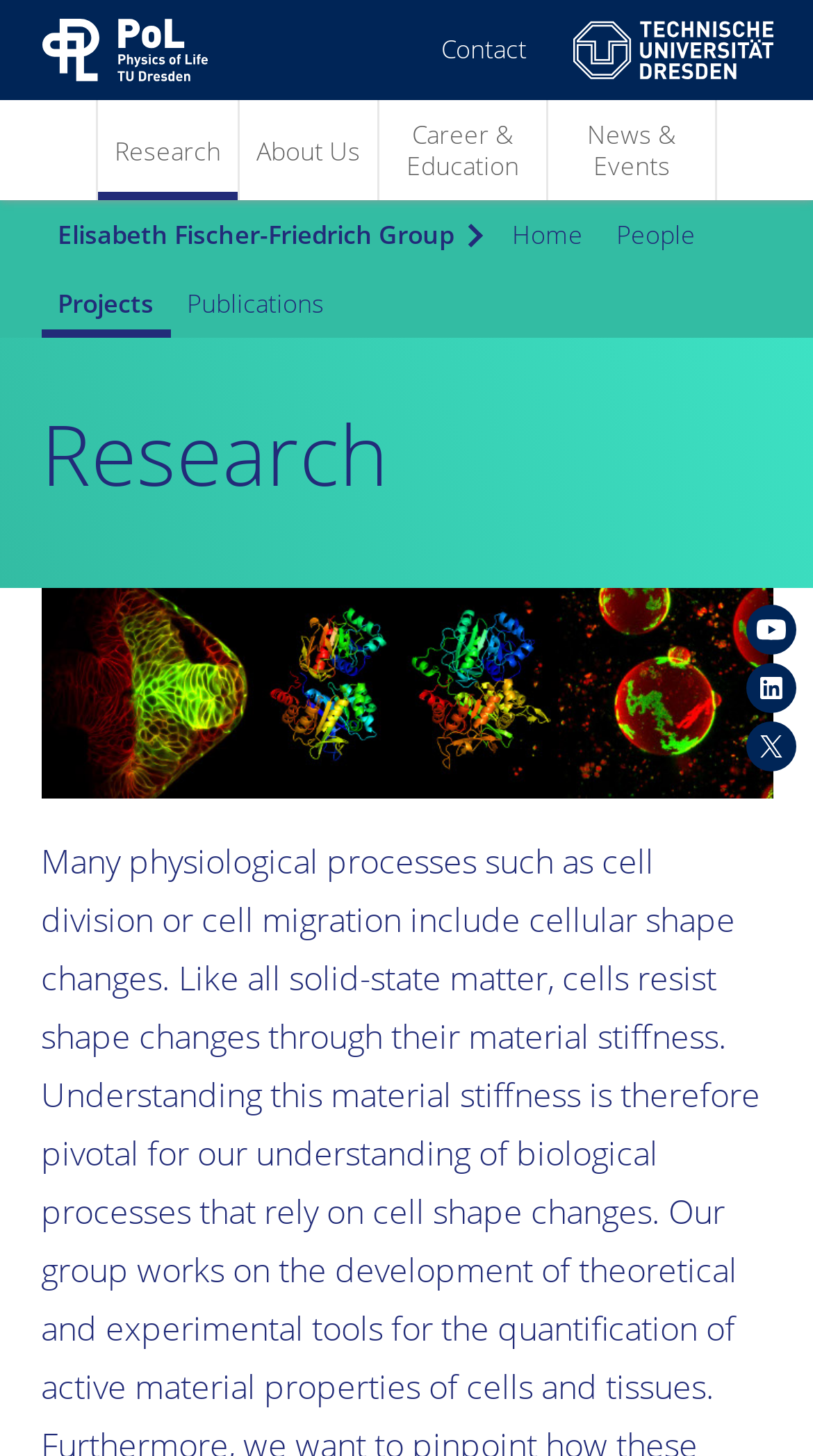Can you find the bounding box coordinates for the element that needs to be clicked to execute this instruction: "Visit the website of the Technische Universität Dresden"? The coordinates should be given as four float numbers between 0 and 1, i.e., [left, top, right, bottom].

[0.704, 0.0, 0.95, 0.069]